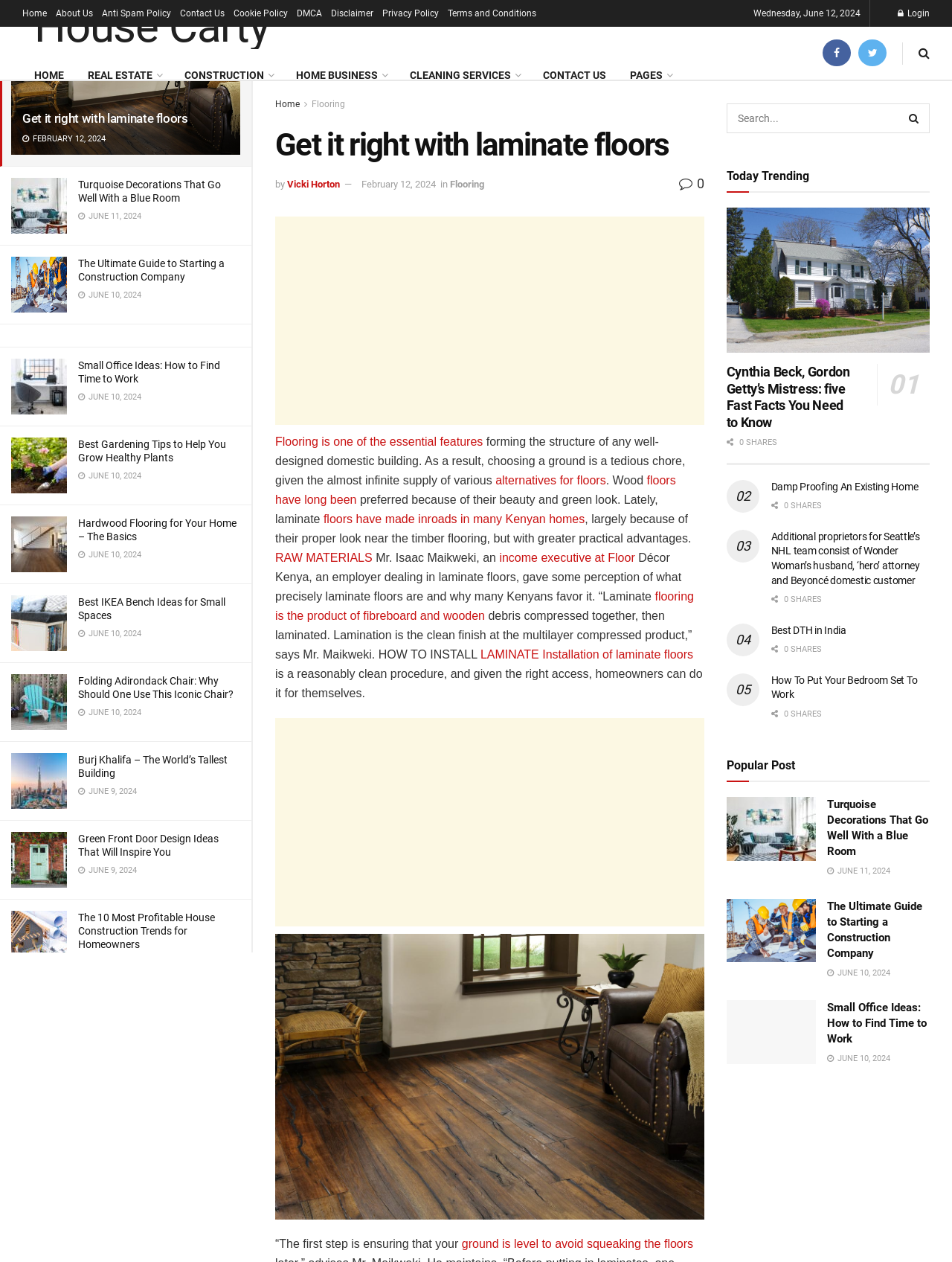Determine the bounding box coordinates for the area that should be clicked to carry out the following instruction: "Check the date".

[0.791, 0.006, 0.904, 0.015]